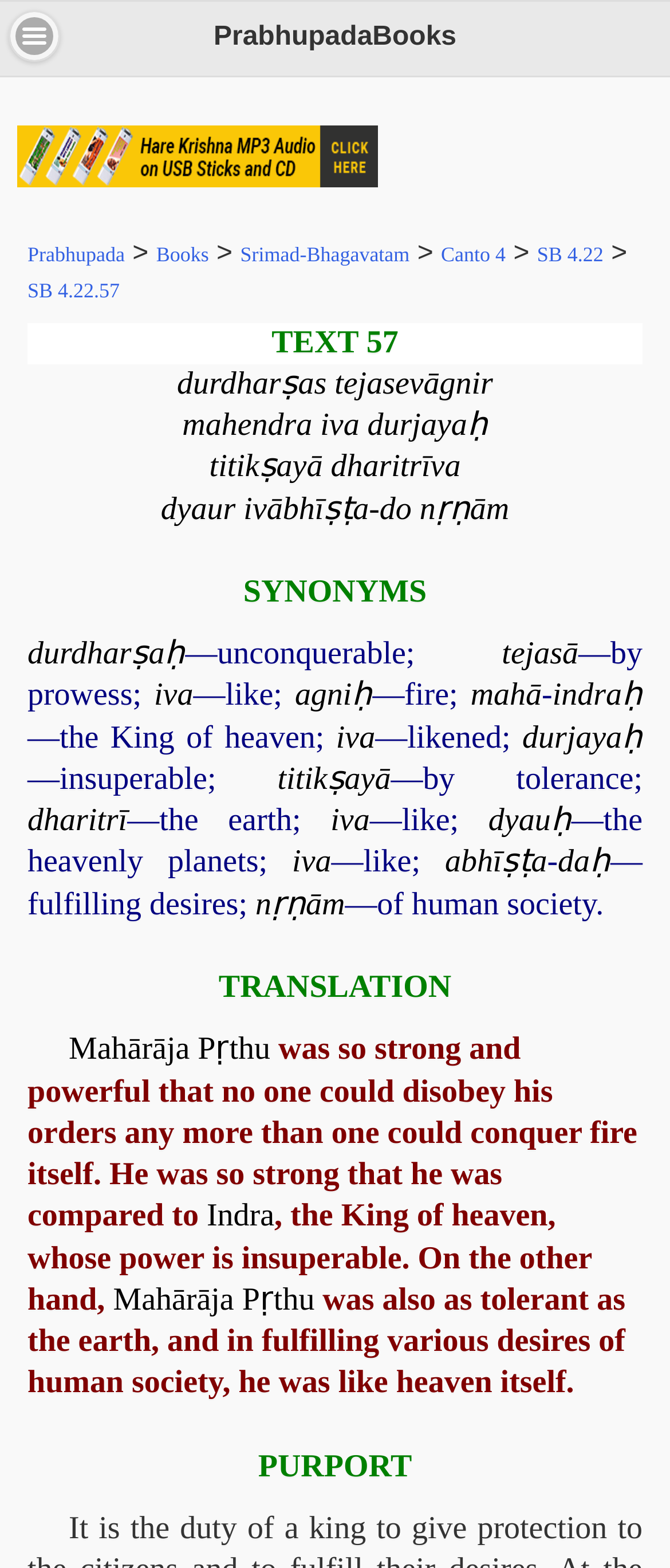Please provide the bounding box coordinate of the region that matches the element description: SB 4.22.57. Coordinates should be in the format (top-left x, top-left y, bottom-right x, bottom-right y) and all values should be between 0 and 1.

[0.041, 0.177, 0.179, 0.193]